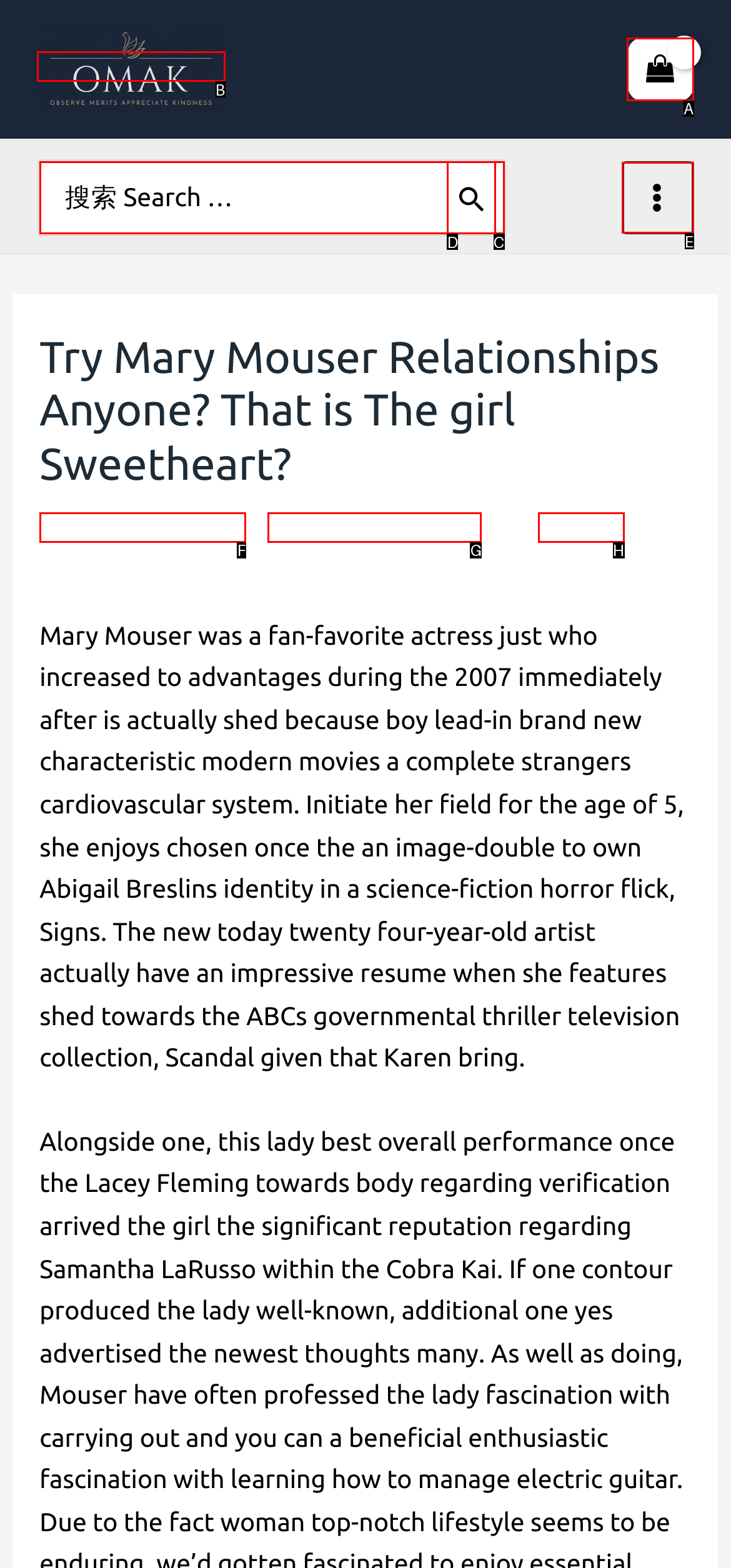Identify the letter of the UI element needed to carry out the task: Click on the OMAK link
Reply with the letter of the chosen option.

B